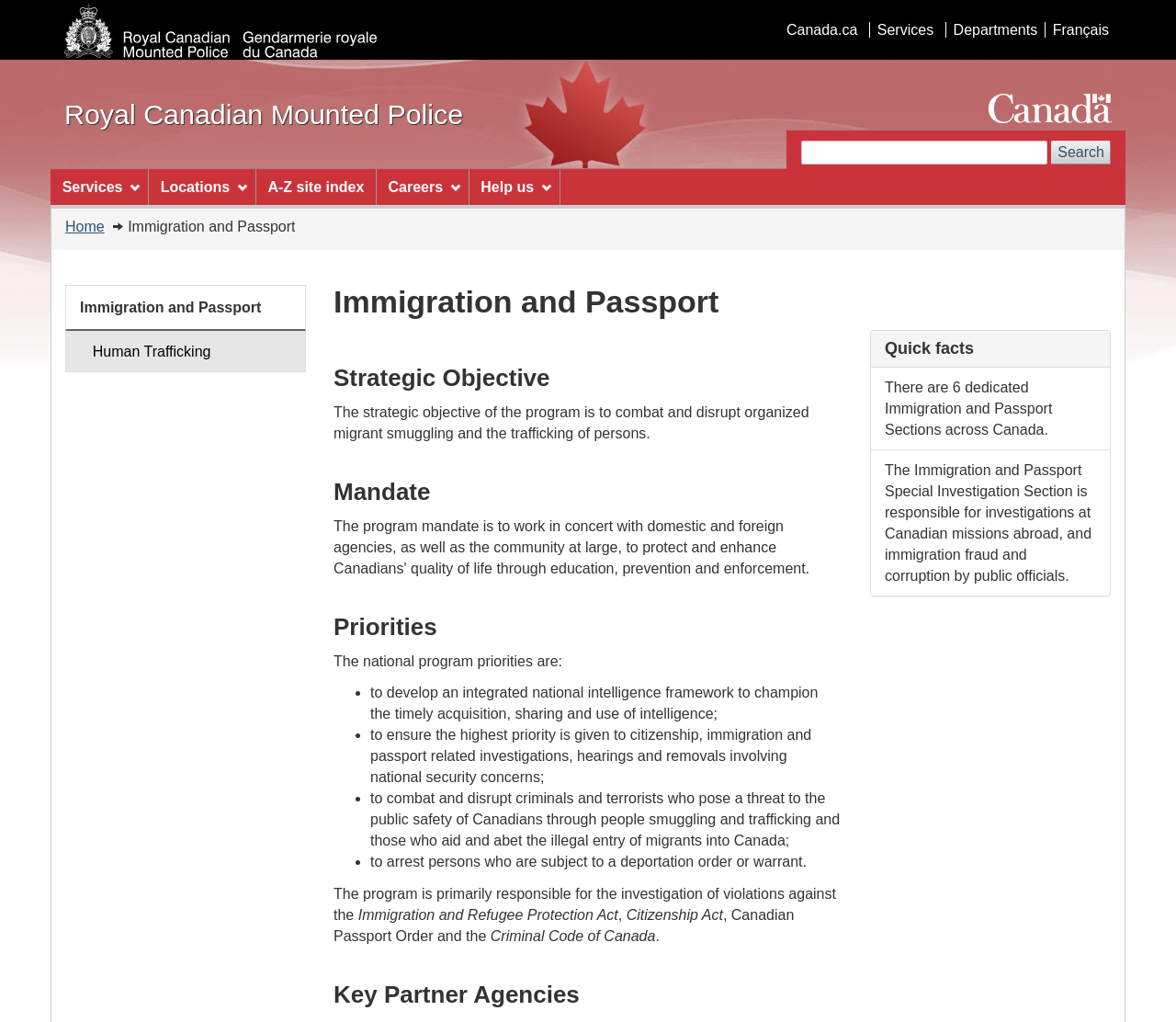How many dedicated Immigration and Passport Sections are there across Canada?
Utilize the image to construct a detailed and well-explained answer.

I found the answer by reading the static text element with the bounding box coordinates [0.752, 0.372, 0.895, 0.428] which provides quick facts about the Immigration and Passport program.